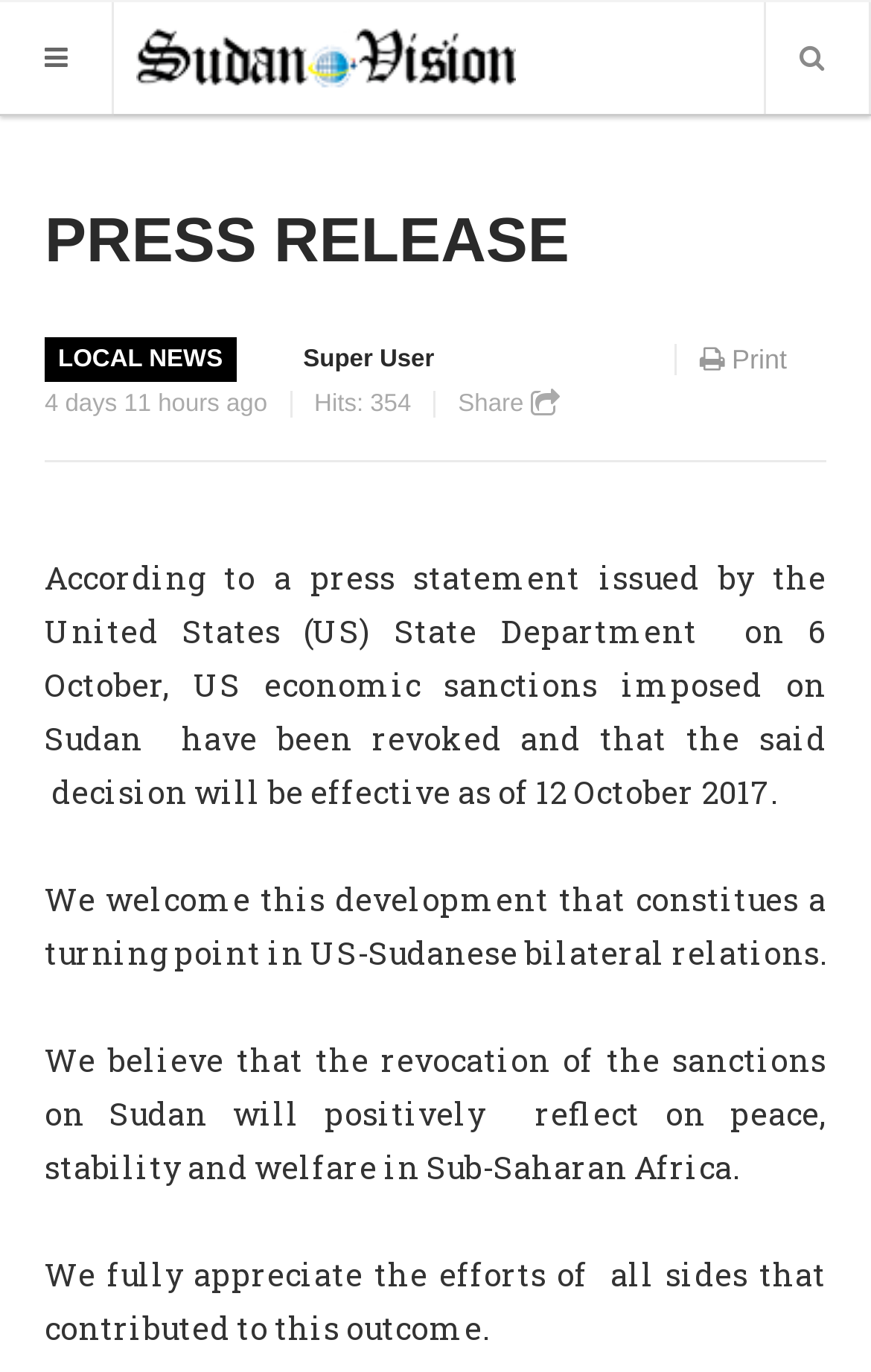Ascertain the bounding box coordinates for the UI element detailed here: "Home". The coordinates should be provided as [left, top, right, bottom] with each value being a float between 0 and 1.

[0.051, 0.133, 0.486, 0.182]